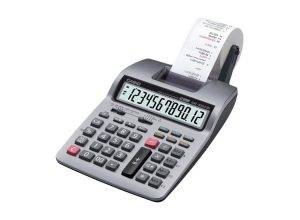Describe in detail everything you see in the image.

The image showcases the Casio HR-100TM, a highly regarded printing calculator known for its budget-friendly features. It features a large 12-digit LCD display that allows for easy reading of calculations. This calculator is equipped with the capability to print results, producing outputs at a rate of up to 2 lines per second. The device utilizes two-color printing, offering clarity with distinct black and red ink. Additionally, it supports a variety of functionalities such as tax calculations, an item counter, independent memory management, and a Markup/Markdown key, making it a versatile tool for both office and personal budgeting tasks. The compact design fits well on any desktop, catering to users with limited space while still providing a robust array of features.